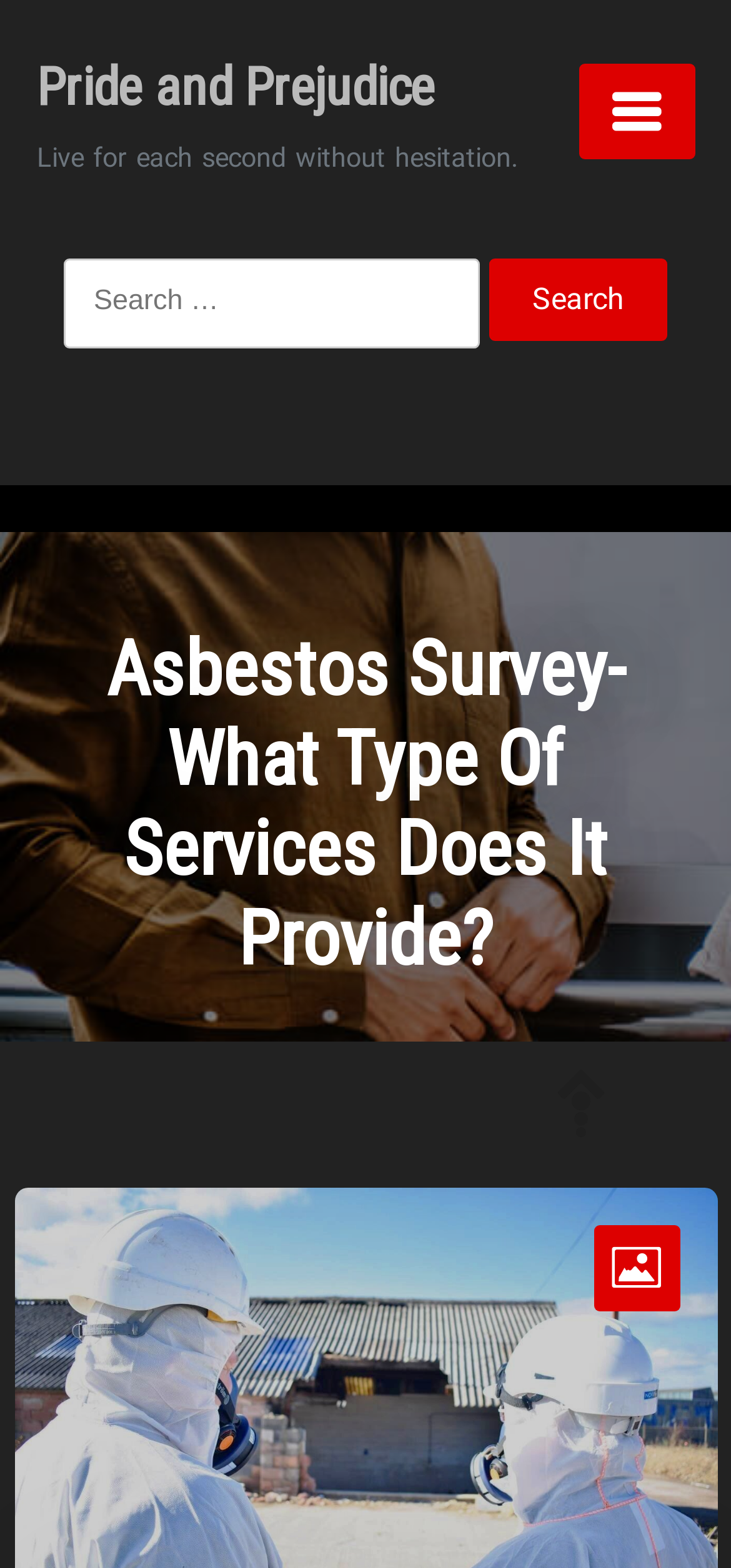How many buttons are there on the webpage?
Based on the image, answer the question with a single word or brief phrase.

3